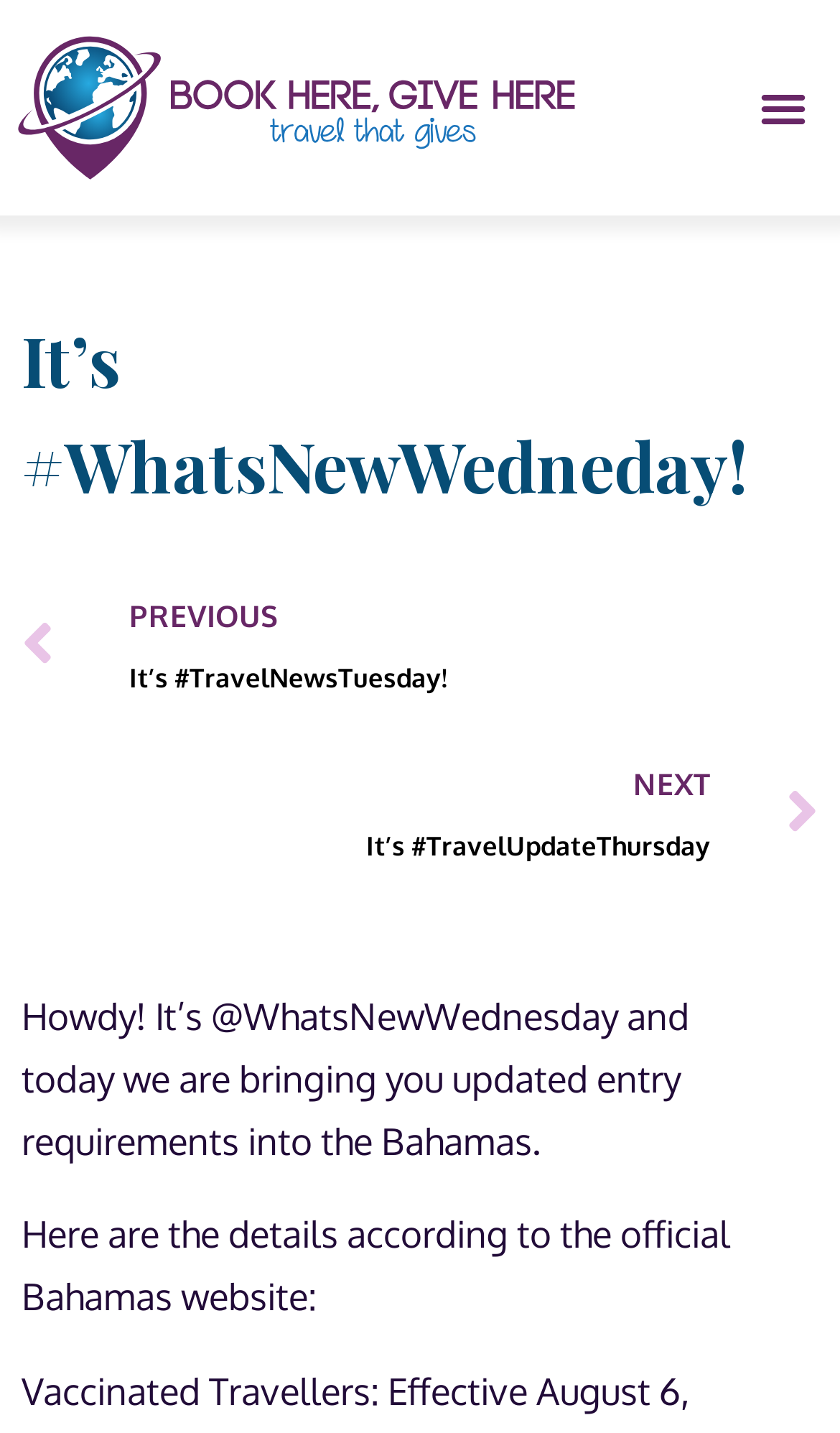What is the logo displayed at the top of the webpage? Based on the screenshot, please respond with a single word or phrase.

Book Here Give Here Logo